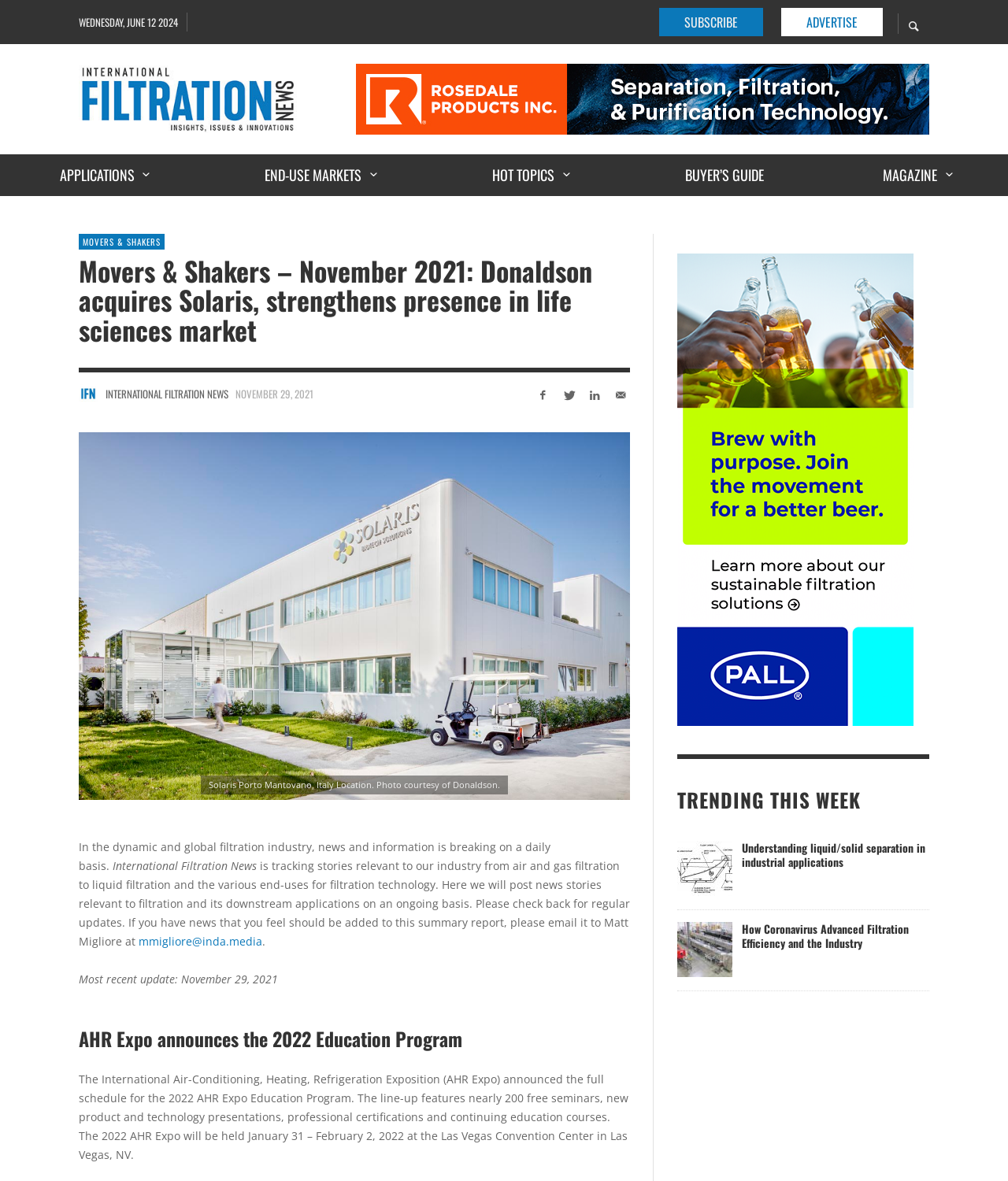Can you specify the bounding box coordinates for the region that should be clicked to fulfill this instruction: "Learn about liquid/solid separation in industrial applications".

[0.672, 0.712, 0.727, 0.759]